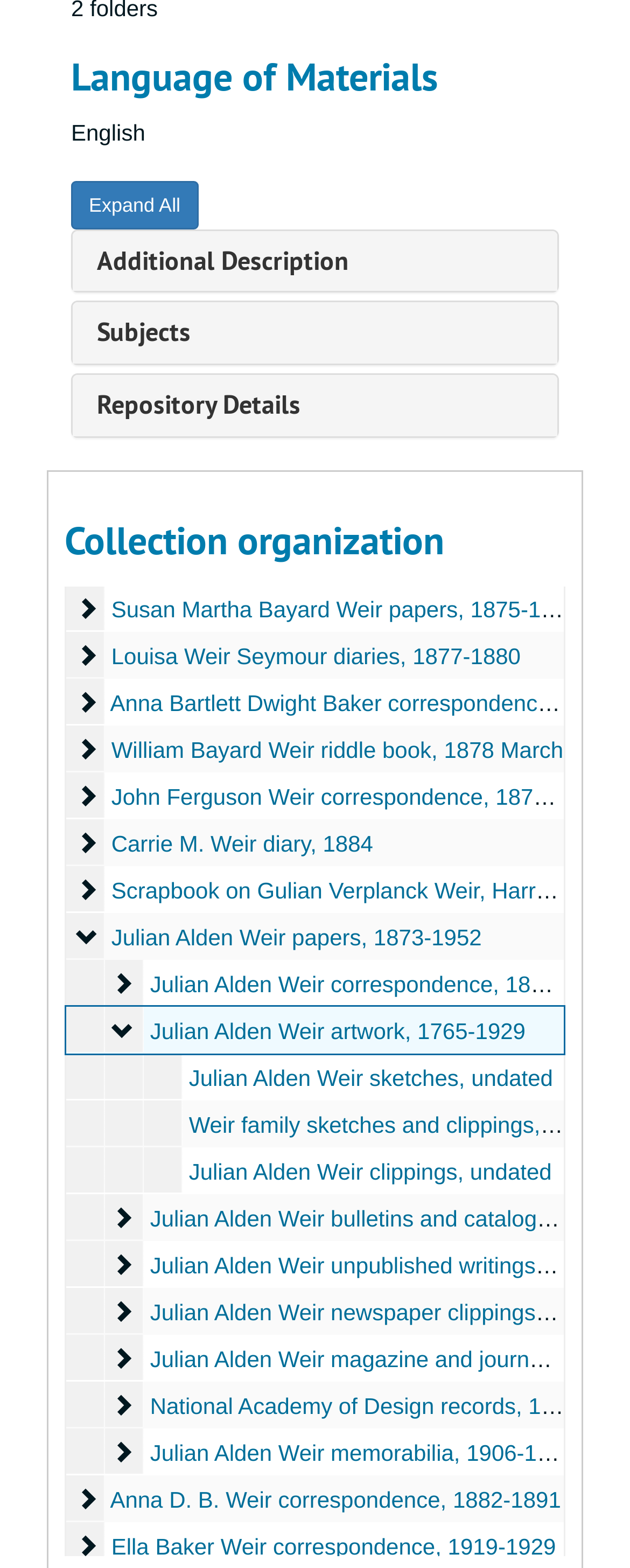Can you determine the bounding box coordinates of the area that needs to be clicked to fulfill the following instruction: "Expand all"?

[0.113, 0.115, 0.315, 0.146]